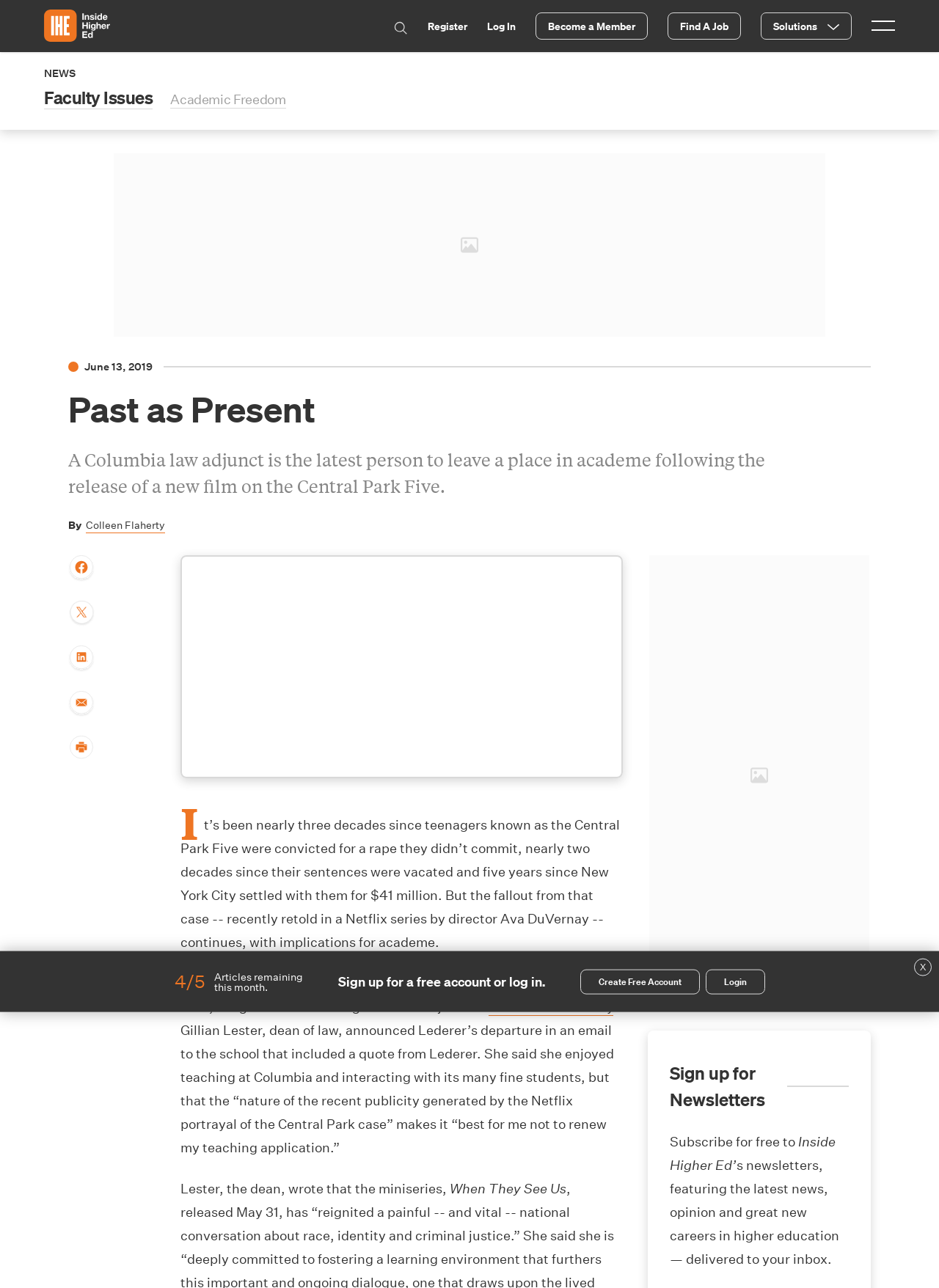From the screenshot, find the bounding box of the UI element matching this description: "close". Supply the bounding box coordinates in the form [left, top, right, bottom], each a float between 0 and 1.

[0.973, 0.744, 0.992, 0.758]